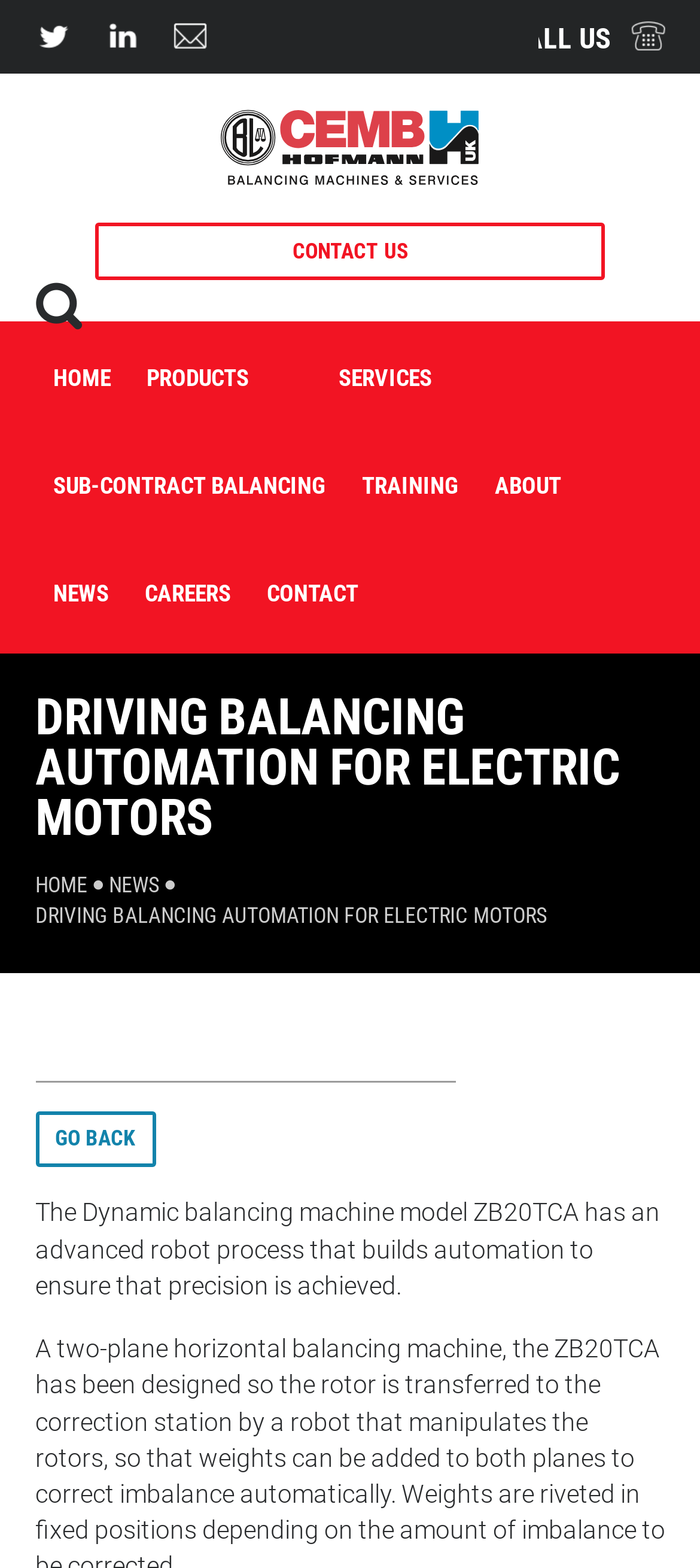Explain the webpage's layout and main content in detail.

The webpage is about CEMB Hofmann, a company that provides balancing machines for electric motors. At the top right corner, there are four links: "CALL US", an empty link, another empty link, and "Email sales@cembhofmann.co.uk at CEMB Hofmann UK directly". Below these links, there is a logo of CEMB Hofmann UK, which is an image, accompanied by a link to the company's UK website.

On the top navigation bar, there are several links: "HOME", "PRODUCTS", "SERVICES", "SUB-CONTRACT BALANCING", "TRAINING", "ABOUT", "NEWS", "CAREERS", and "CONTACT". 

The main content of the webpage is about the Dynamic balancing machine model ZB20TCA, which has an advanced robot process to ensure precision. The title of the article is "DRIVING BALANCING AUTOMATION FOR ELECTRIC MOTORS", and there is a brief summary of the machine's features. Below the title, there are three links: "HOME", "NEWS", and "GO BACK". The article continues with a paragraph describing the machine's capabilities.